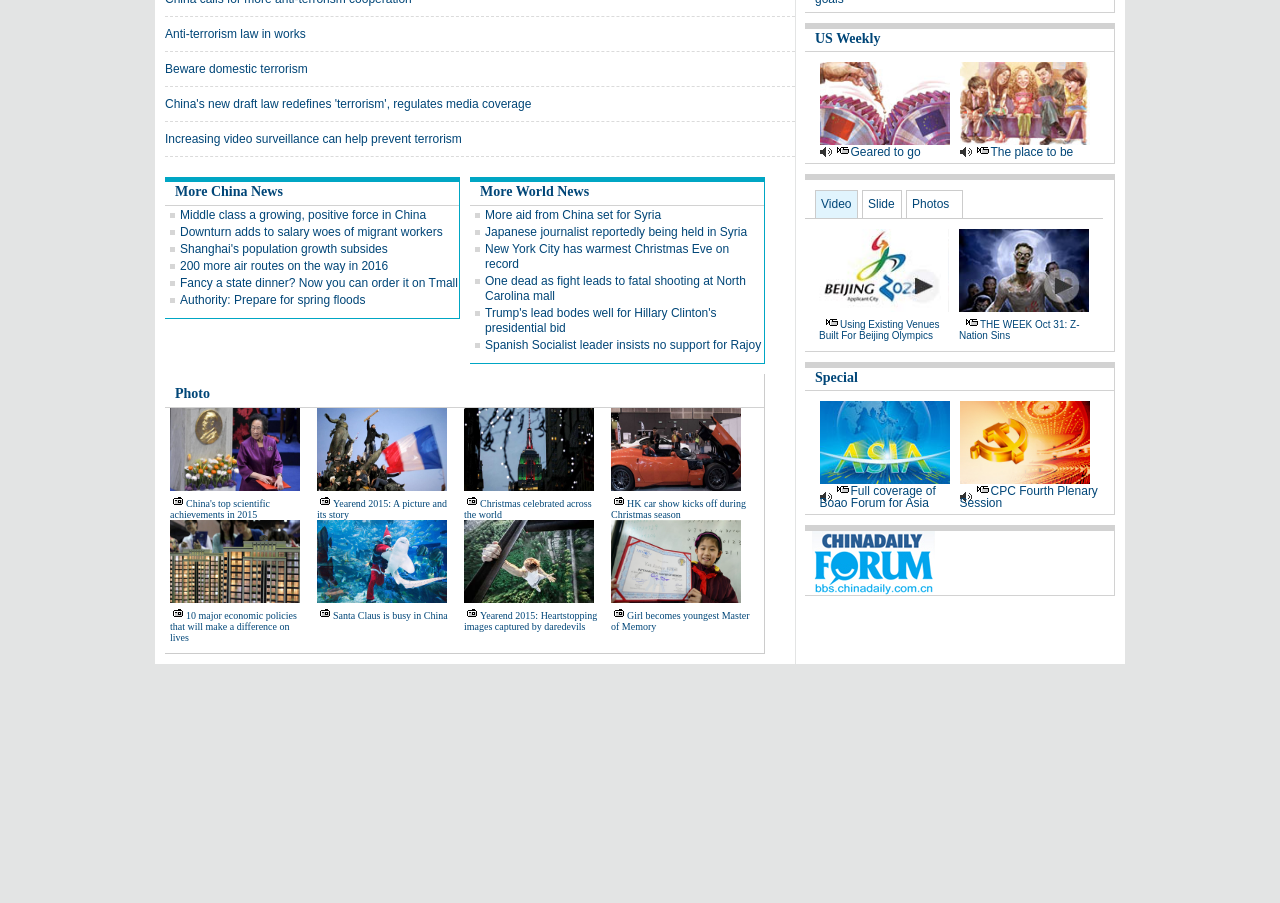What is the title of the article in the US Weekly section?
Analyze the screenshot and provide a detailed answer to the question.

In the US Weekly section, I can see a heading 'Geared to go' which is likely the title of the article, accompanied by an image and a link.